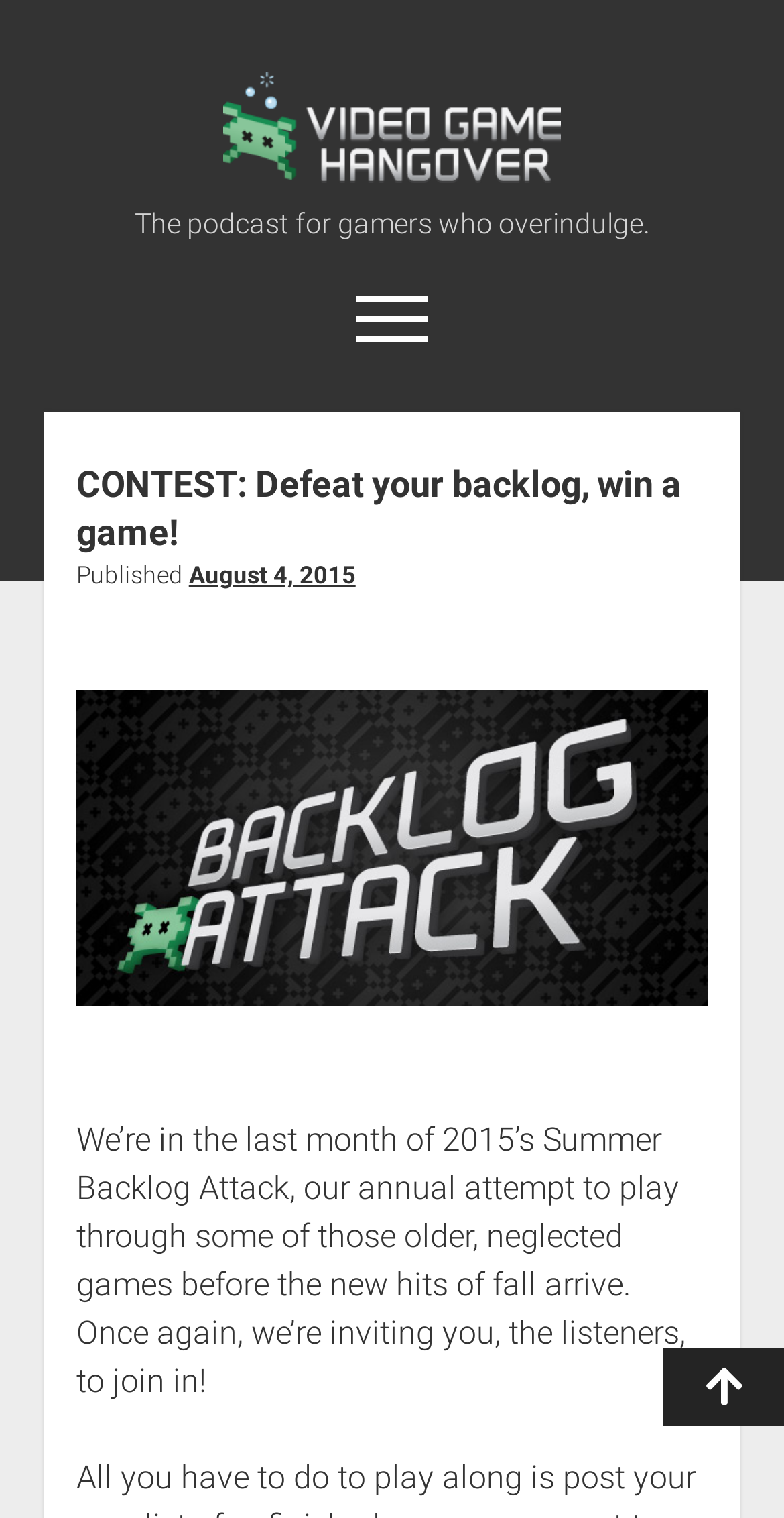Find the bounding box coordinates for the area you need to click to carry out the instruction: "Visit the Episodes page". The coordinates should be four float numbers between 0 and 1, indicated as [left, top, right, bottom].

[0.408, 0.335, 0.592, 0.37]